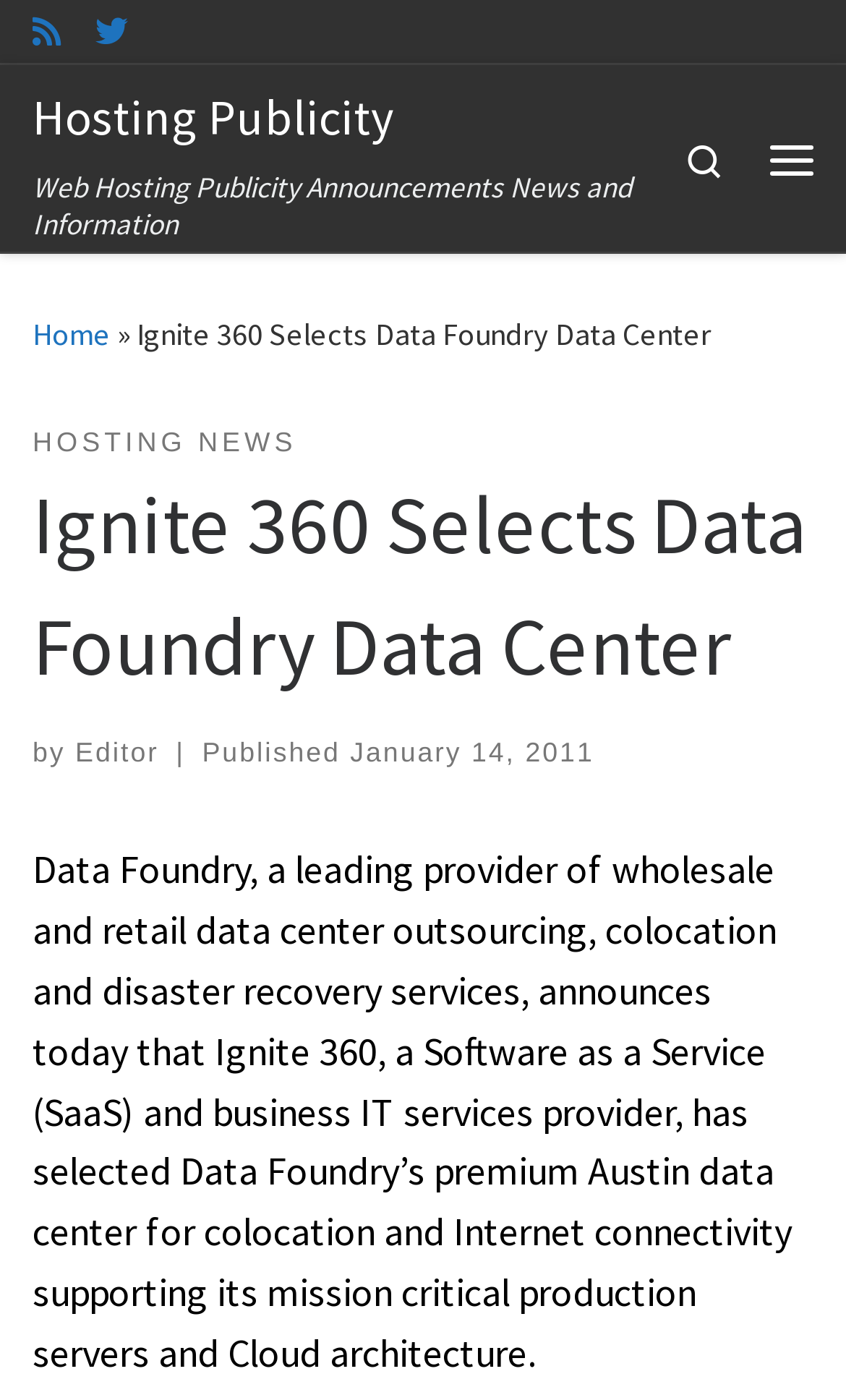What type of services does Ignite 360 provide?
Please give a detailed and elaborate explanation in response to the question.

According to the webpage, Ignite 360 is a Software as a Service (SaaS) and business IT services provider, which is evident from the sentence '...announces today that Ignite 360, a Software as a Service (SaaS) and business IT services provider, has selected Data Foundry’s premium Austin data center...'.